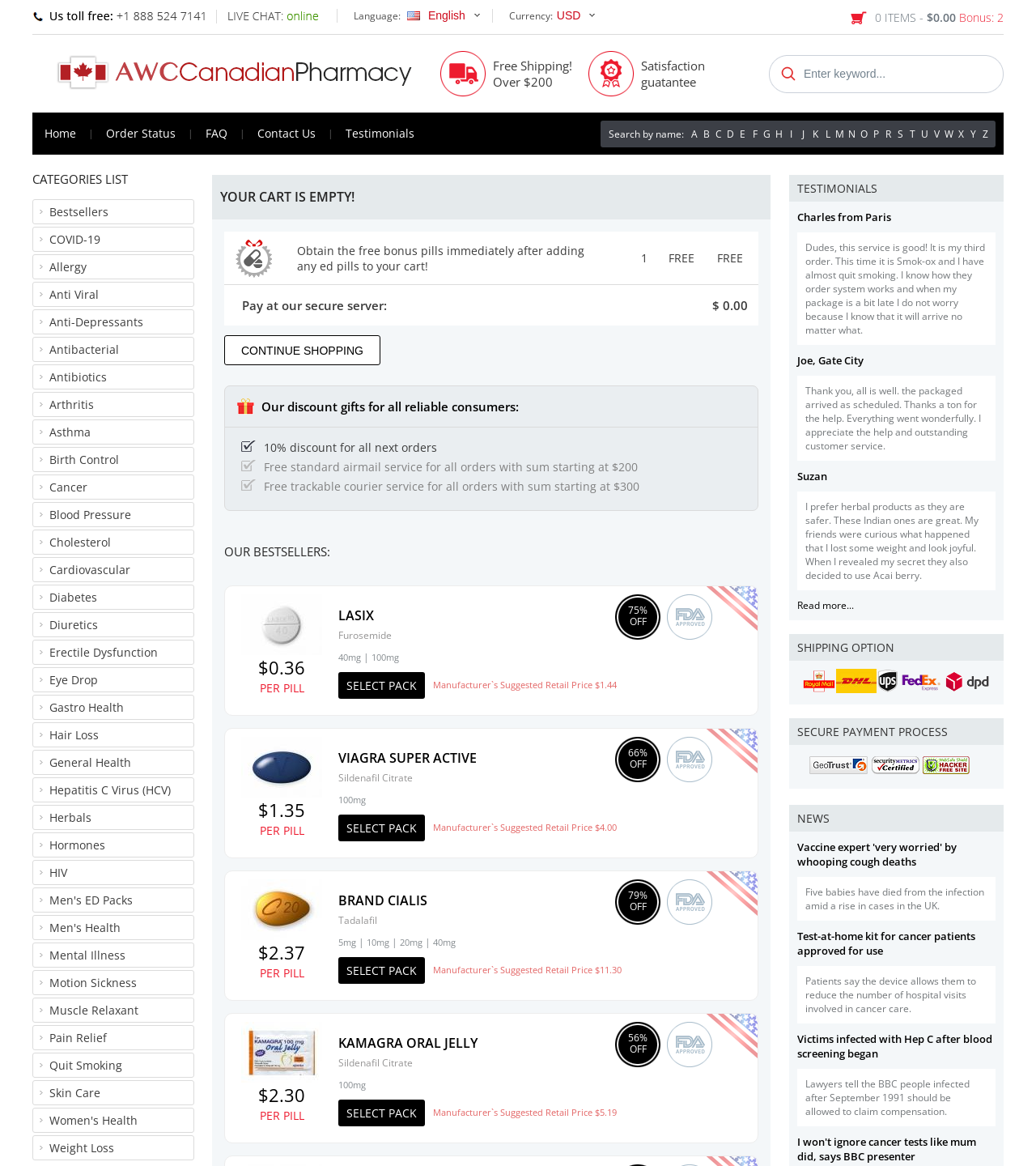Find the bounding box coordinates of the element you need to click on to perform this action: 'view categories list'. The coordinates should be represented by four float values between 0 and 1, in the format [left, top, right, bottom].

[0.031, 0.147, 0.123, 0.16]